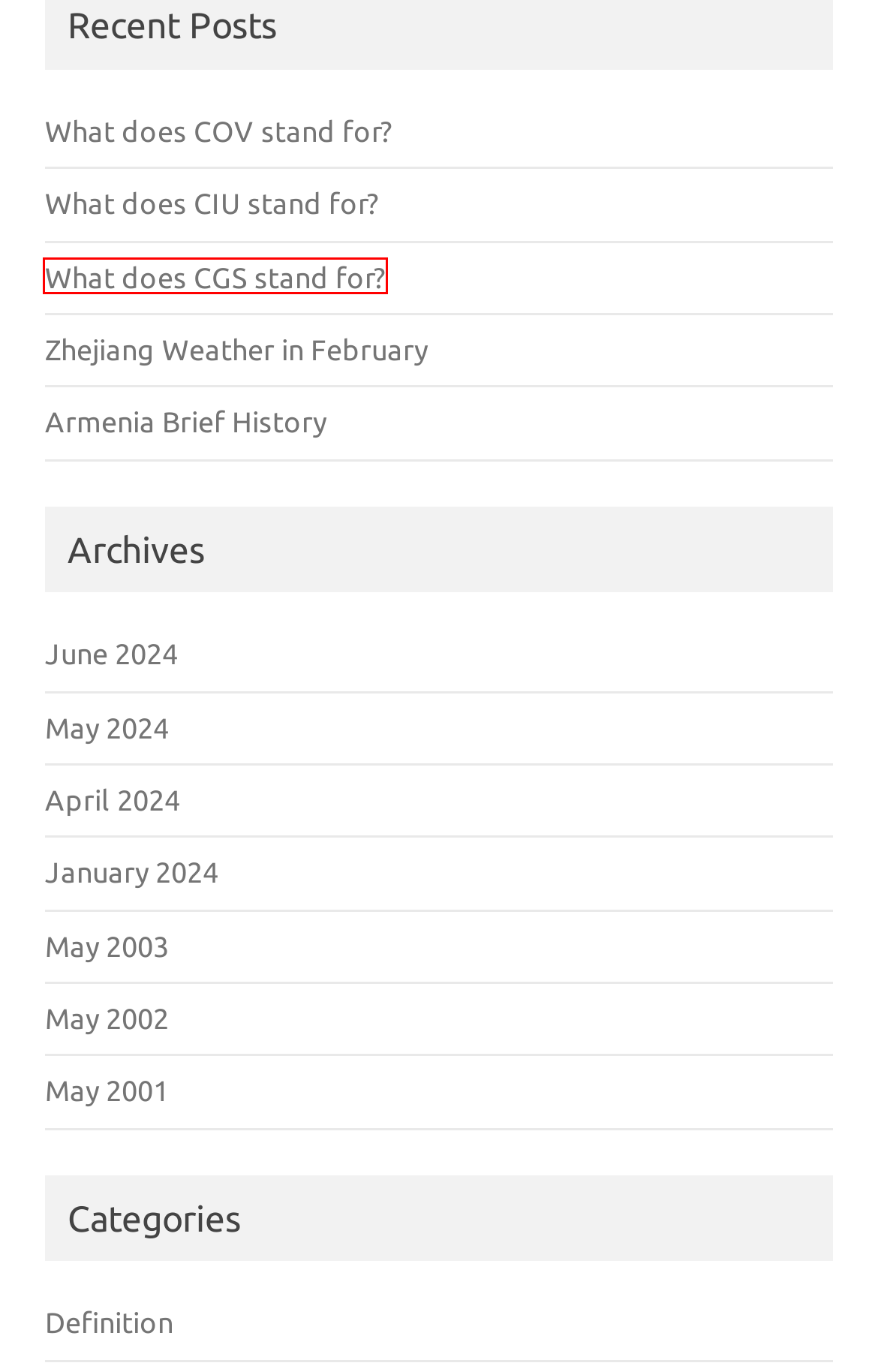Check out the screenshot of a webpage with a red rectangle bounding box. Select the best fitting webpage description that aligns with the new webpage after clicking the element inside the bounding box. Here are the candidates:
A. What does CGS stand for? – Armenia Directory
B. May 2001 – Armenia Directory
C. January 2024 – Armenia Directory
D. May 2002 – Armenia Directory
E. May 2003 – Armenia Directory
F. April 2024 – Armenia Directory
G. June 2024 – Armenia Directory
H. Geography – Armenia Directory

A